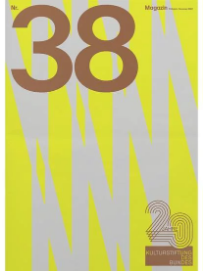What is the dominant color of the background?
Examine the image and provide an in-depth answer to the question.

The dominant color of the background is yellow because the caption explicitly states that 'The background is a vibrant yellow'.